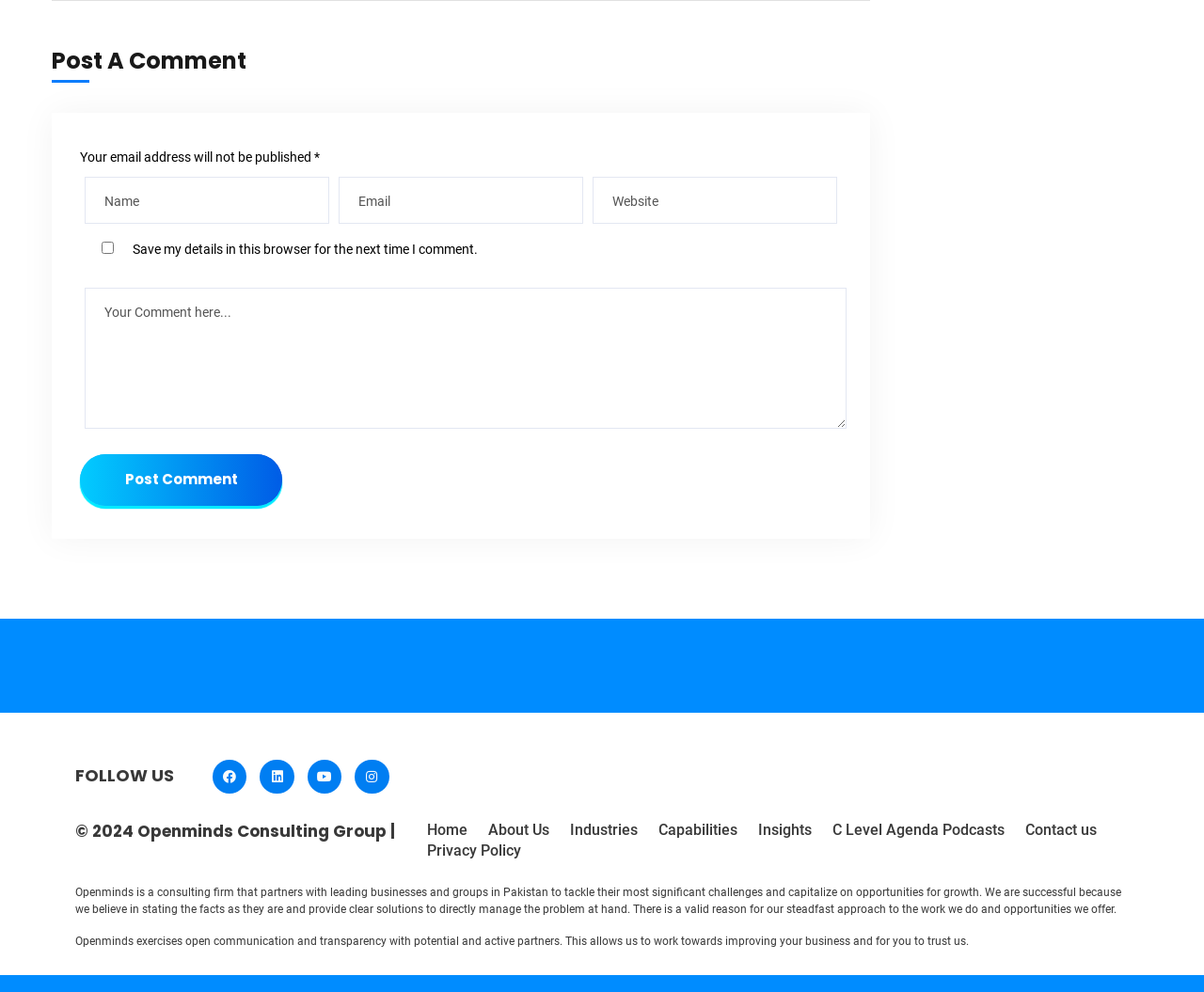Please give a succinct answer using a single word or phrase:
What is the company's approach to work?

Stating facts and providing clear solutions